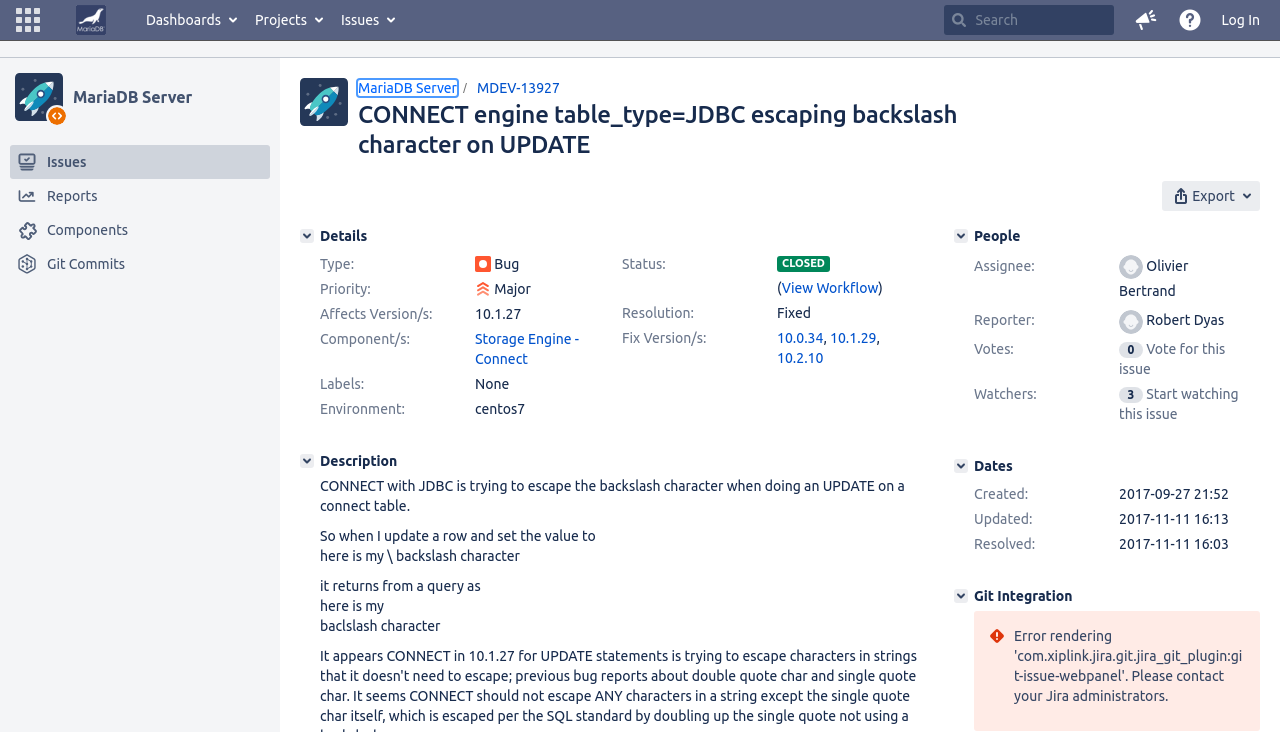Find the bounding box coordinates of the clickable element required to execute the following instruction: "Export issue". Provide the coordinates as four float numbers between 0 and 1, i.e., [left, top, right, bottom].

[0.908, 0.247, 0.984, 0.288]